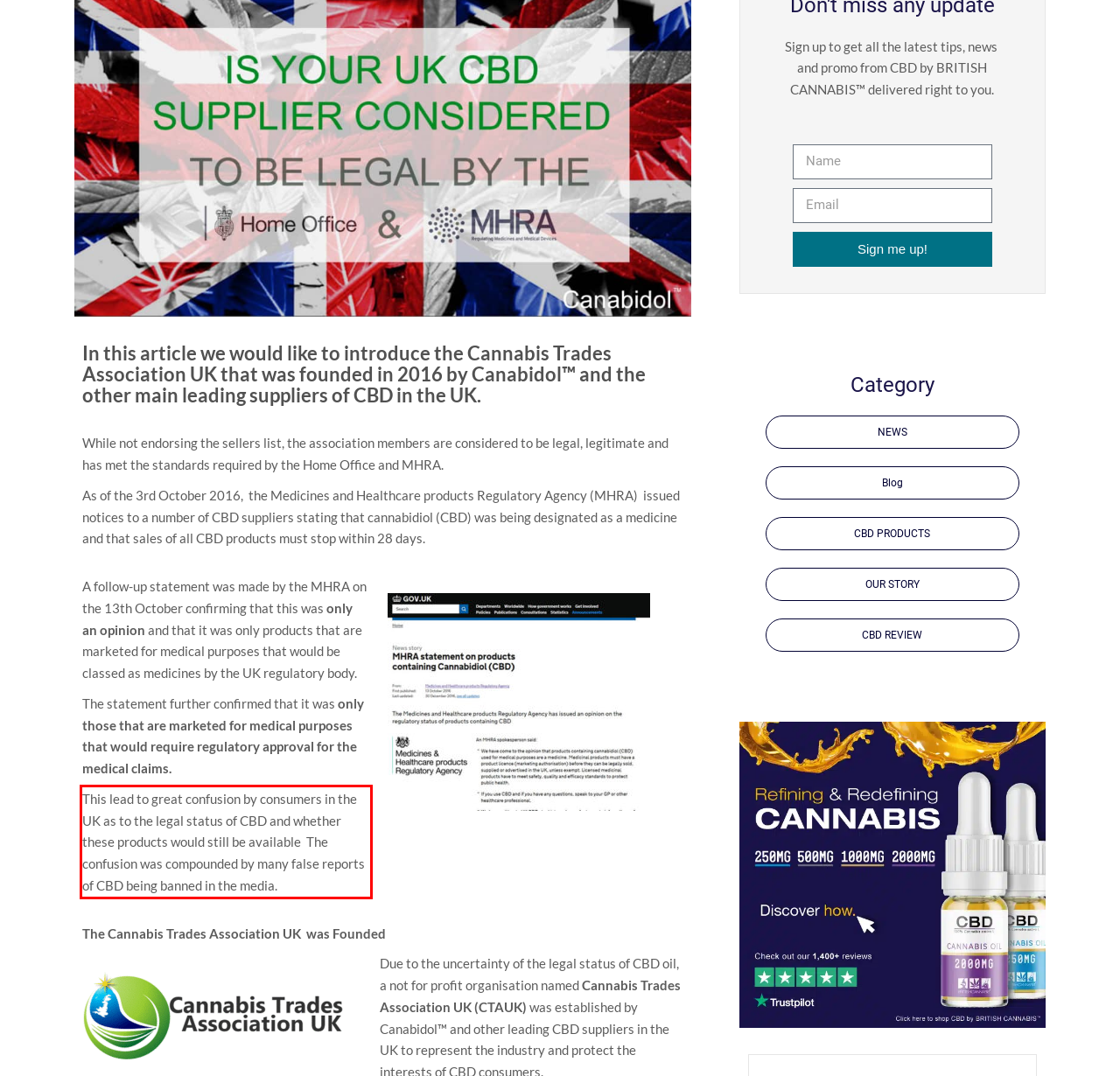Review the screenshot of the webpage and recognize the text inside the red rectangle bounding box. Provide the extracted text content.

This lead to great confusion by consumers in the UK as to the legal status of CBD and whether these products would still be available The confusion was compounded by many false reports of CBD being banned in the media.